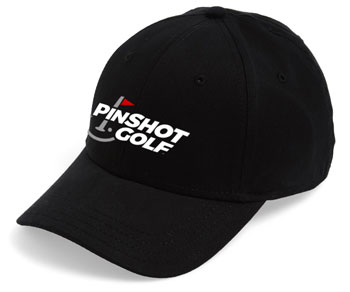What is the shape of the cap's crown?
Based on the screenshot, give a detailed explanation to answer the question.

According to the caption, the cap is designed with a 'classic rounded crown', which suggests that the shape of the cap's crown is rounded and classic in style.